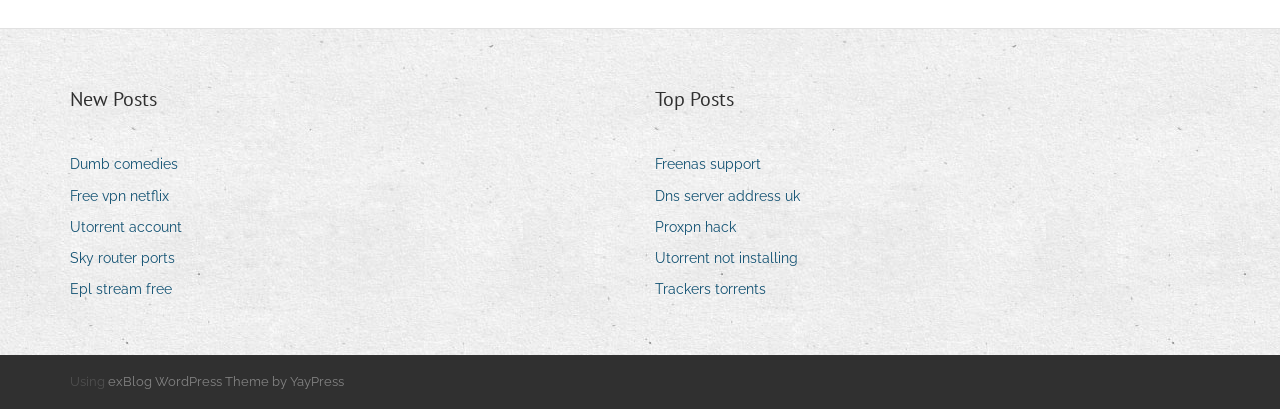What is the category of the first post?
Using the visual information, answer the question in a single word or phrase.

New Posts